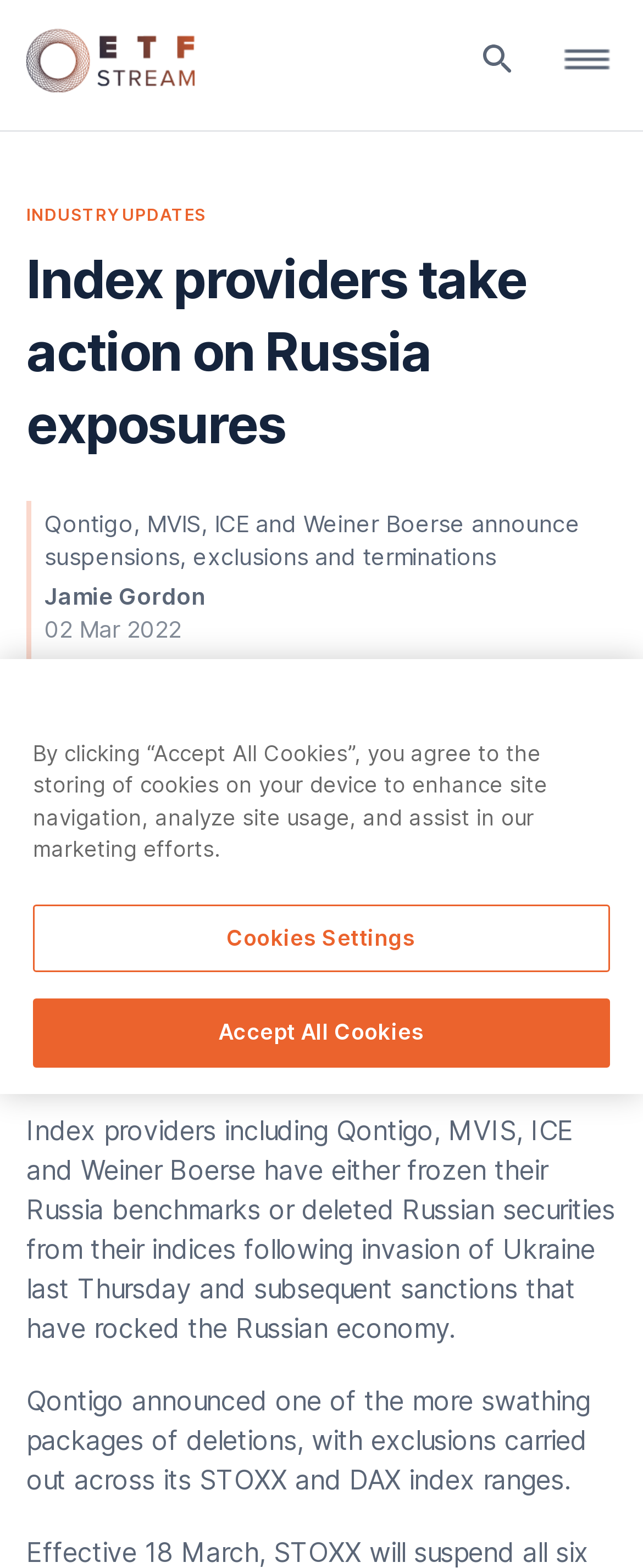Please provide a brief answer to the question using only one word or phrase: 
When was the article published?

02 Mar 2022